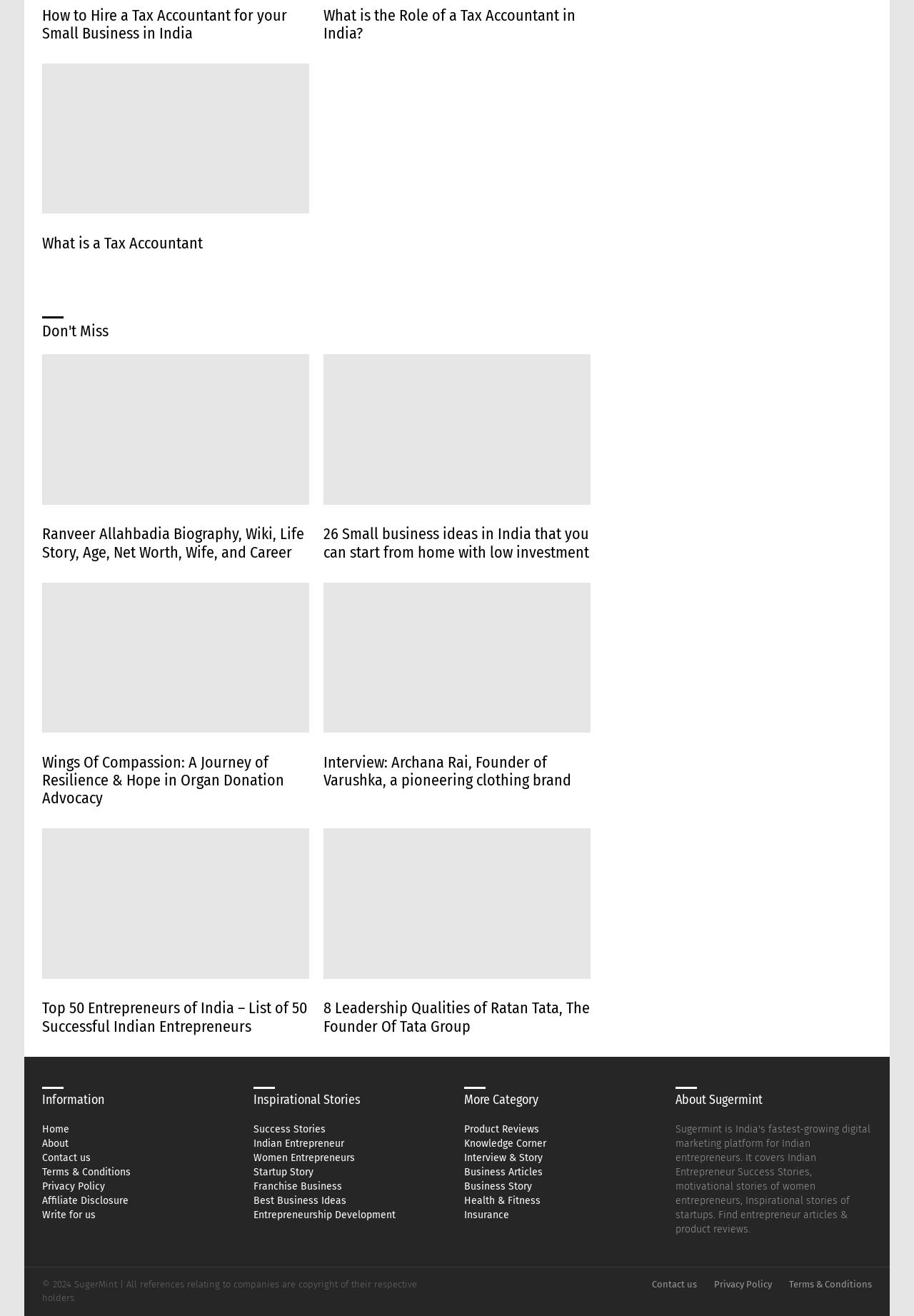Using the image as a reference, answer the following question in as much detail as possible:
How many categories are listed at the bottom of the webpage?

At the bottom of the webpage, there are three sections labeled 'Information', 'Inspirational Stories', and 'More Category'. These sections contain links to different categories, so there are three categories listed.